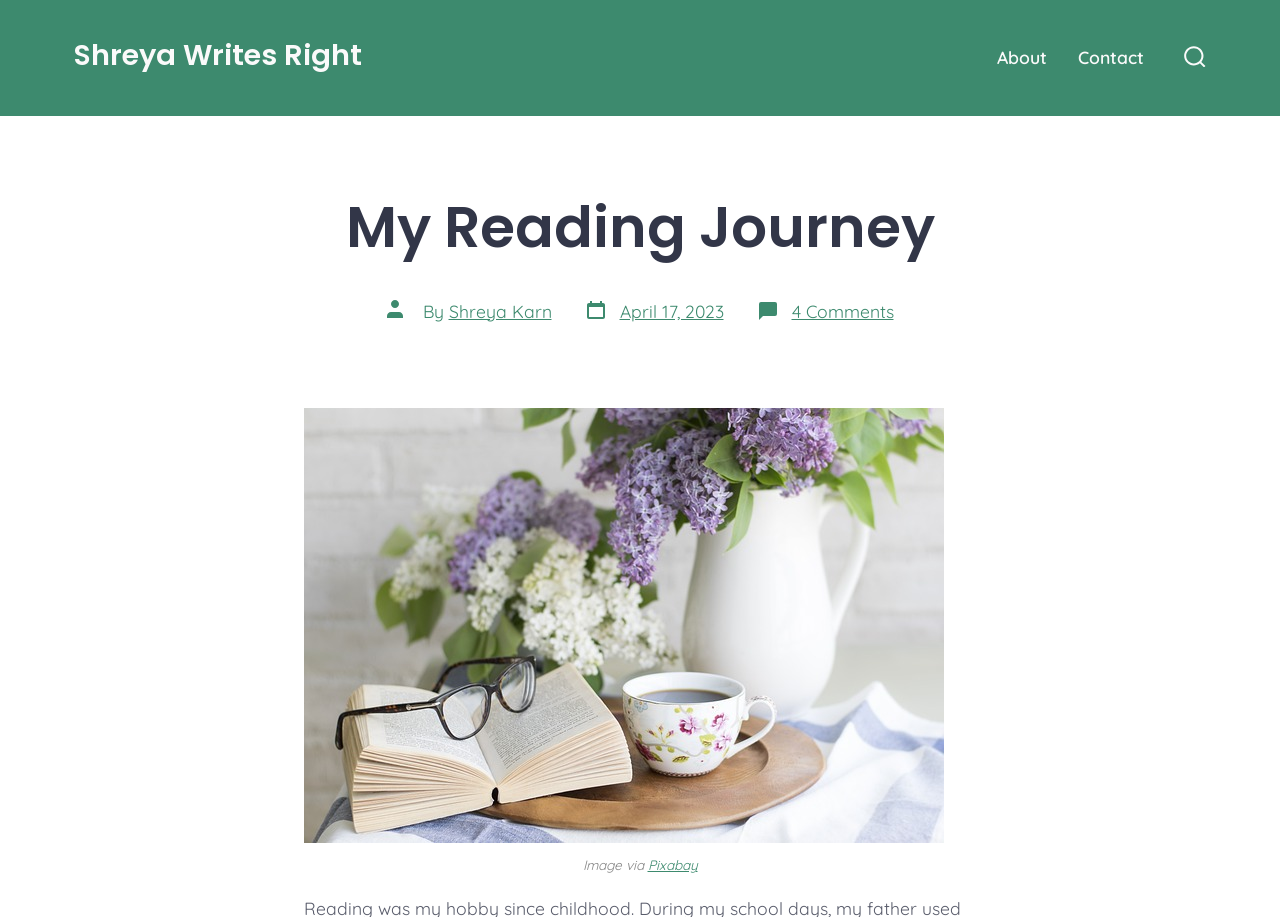Please indicate the bounding box coordinates for the clickable area to complete the following task: "Toggle search". The coordinates should be specified as four float numbers between 0 and 1, i.e., [left, top, right, bottom].

[0.916, 0.037, 0.951, 0.089]